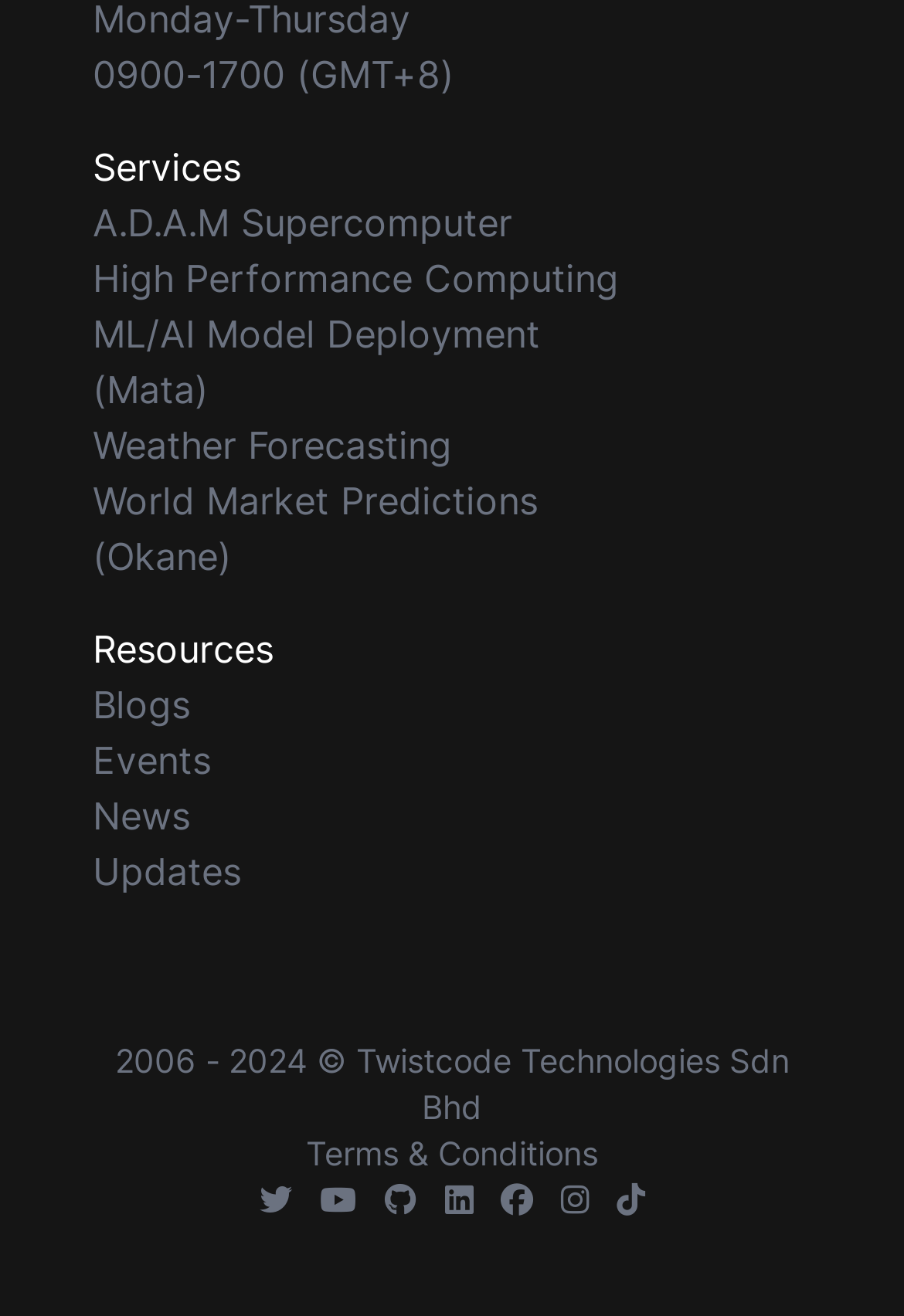Identify the bounding box coordinates for the region of the element that should be clicked to carry out the instruction: "Read the latest news". The bounding box coordinates should be four float numbers between 0 and 1, i.e., [left, top, right, bottom].

[0.103, 0.603, 0.21, 0.638]